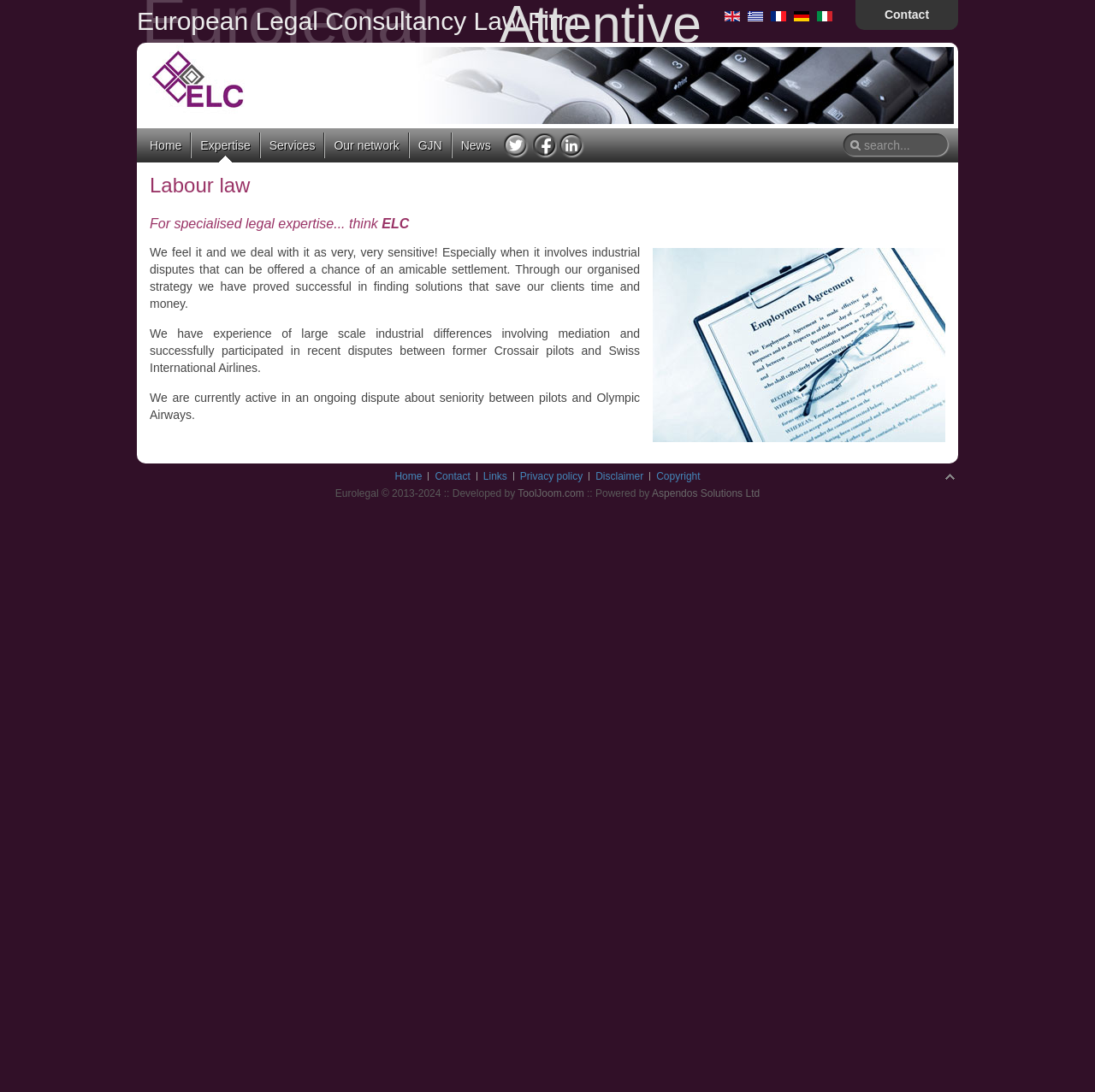Please analyze the image and give a detailed answer to the question:
How many languages can the website be translated to?

The website provides links to translate the content into different languages, which are English, Greek, French, German, and Italian. These links are located at the top-right corner of the webpage, each with a corresponding flag icon.